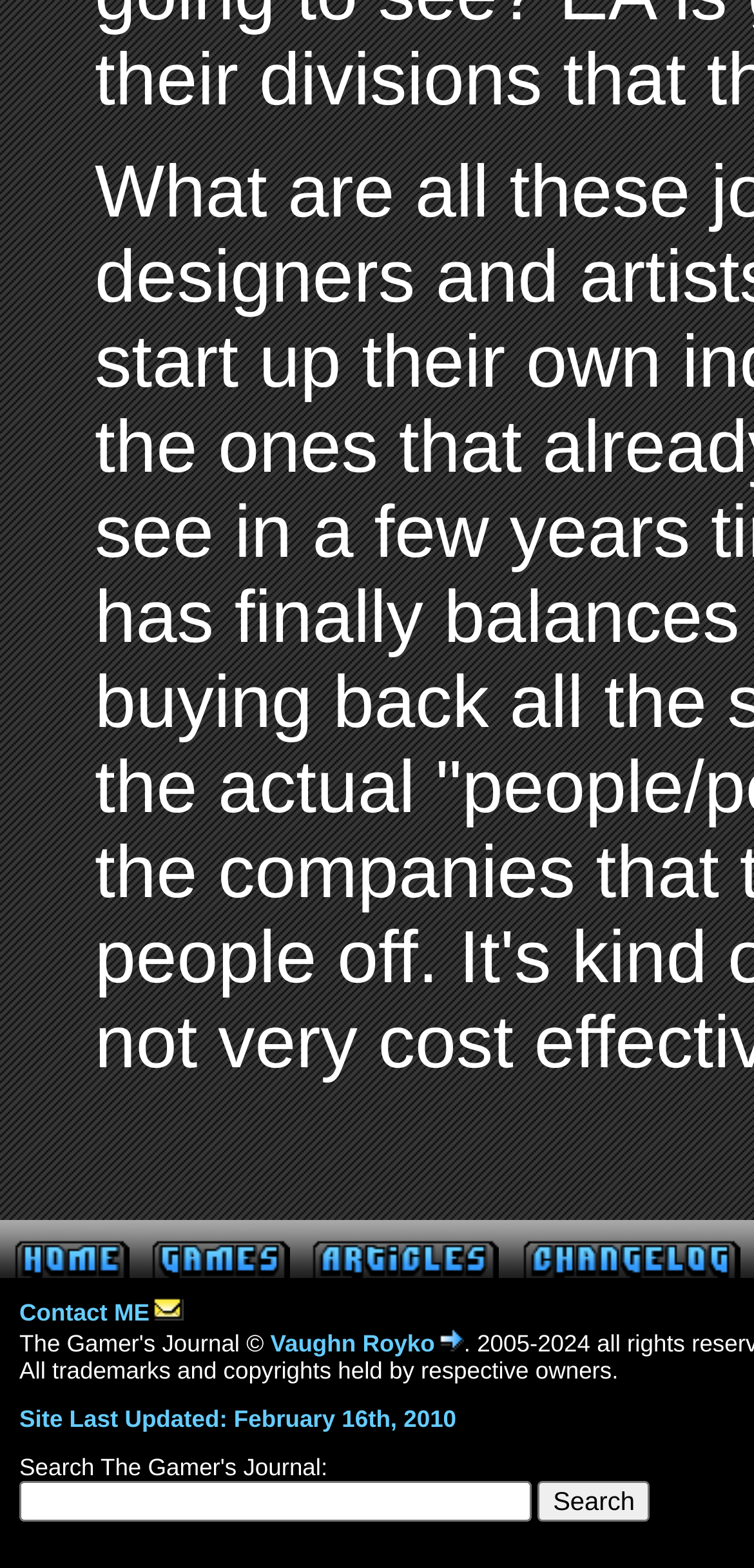What is the first menu item?
Respond with a short answer, either a single word or a phrase, based on the image.

Home